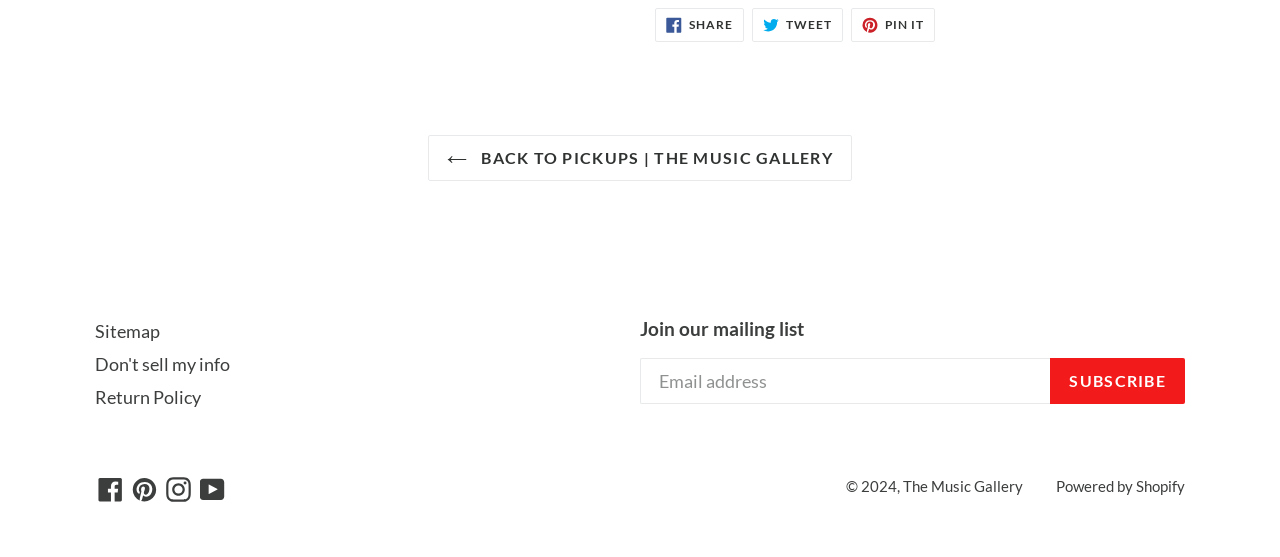What is the copyright year?
From the details in the image, provide a complete and detailed answer to the question.

I found a StaticText element at the bottom of the webpage with the text ' 2024,'. This suggests that the copyright year is 2024.